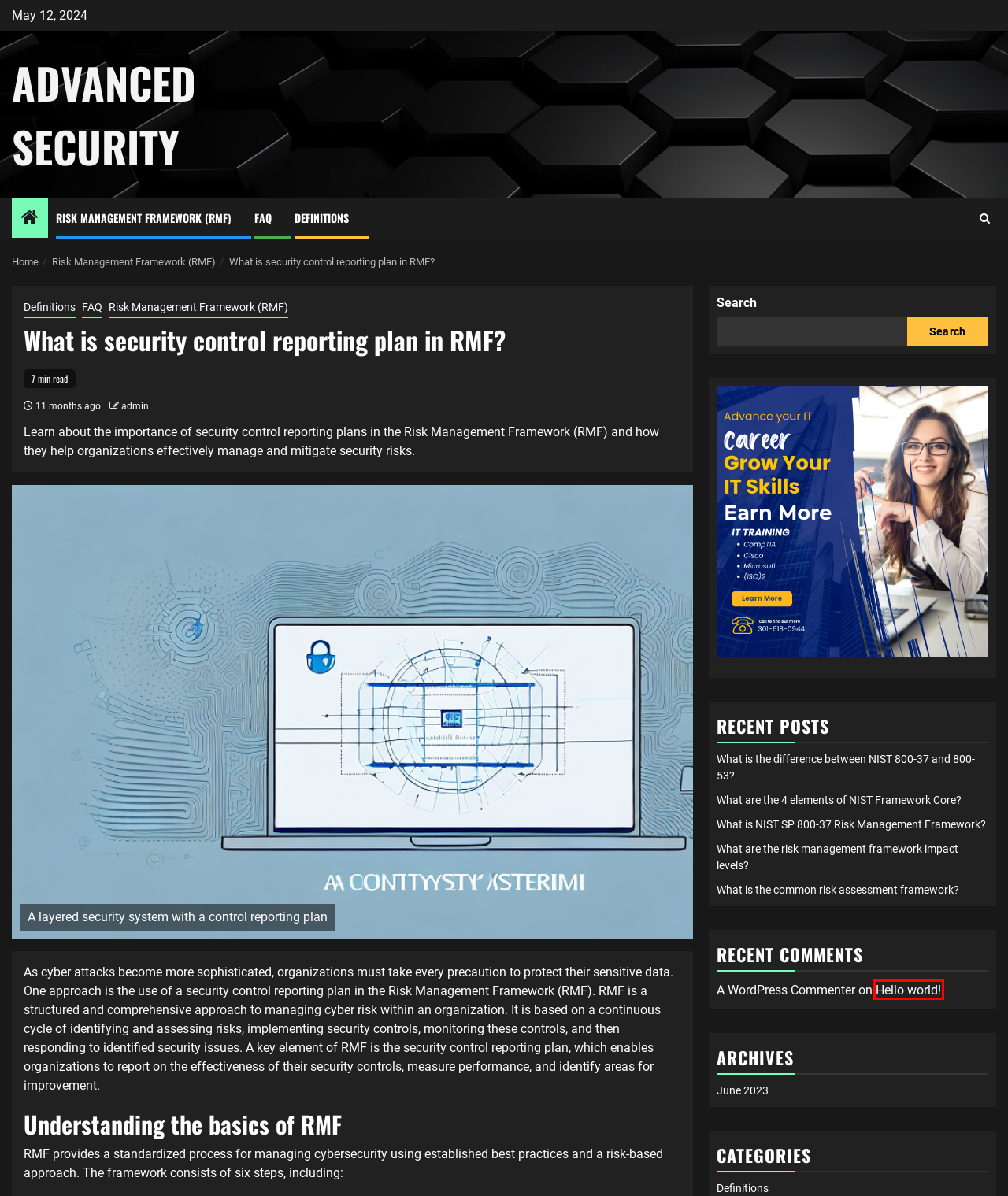Observe the screenshot of a webpage with a red bounding box around an element. Identify the webpage description that best fits the new page after the element inside the bounding box is clicked. The candidates are:
A. What are the 4 elements of NIST Framework Core? – Advanced Security
B. Definitions – Advanced Security
C. Advanced Security
D. What is the difference between NIST 800-37 and 800-53? – Advanced Security
E. Blog Tool, Publishing Platform, and CMS – WordPress.org
F. June 2023 – Advanced Security
G. Hello world! – Advanced Security
H. Risk Management Framework (RMF) – Advanced Security

G